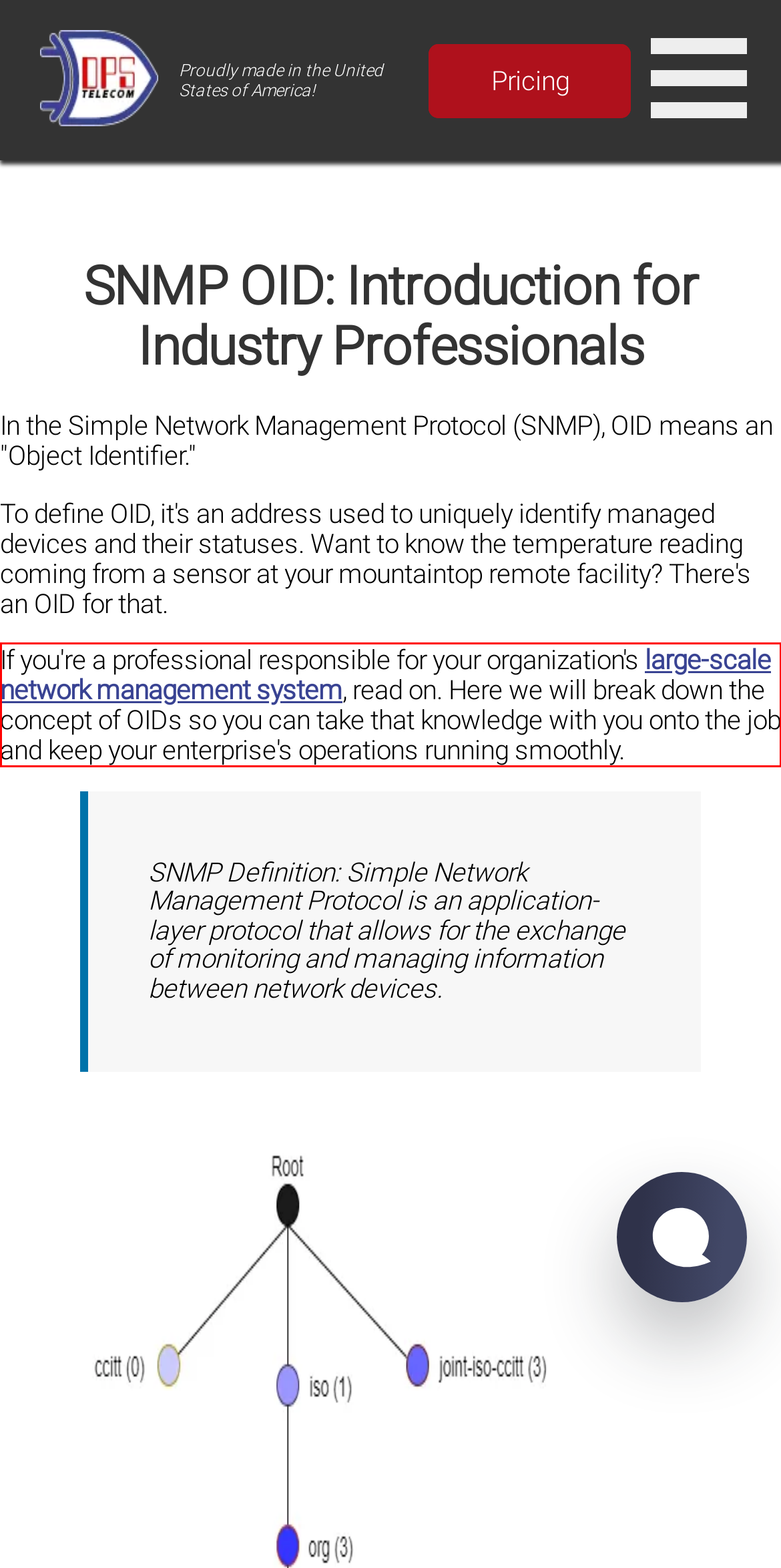You have a screenshot of a webpage with a red bounding box. Use OCR to generate the text contained within this red rectangle.

If you're a professional responsible for your organization's large-scale network management system, read on. Here we will break down the concept of OIDs so you can take that knowledge with you onto the job and keep your enterprise's operations running smoothly.